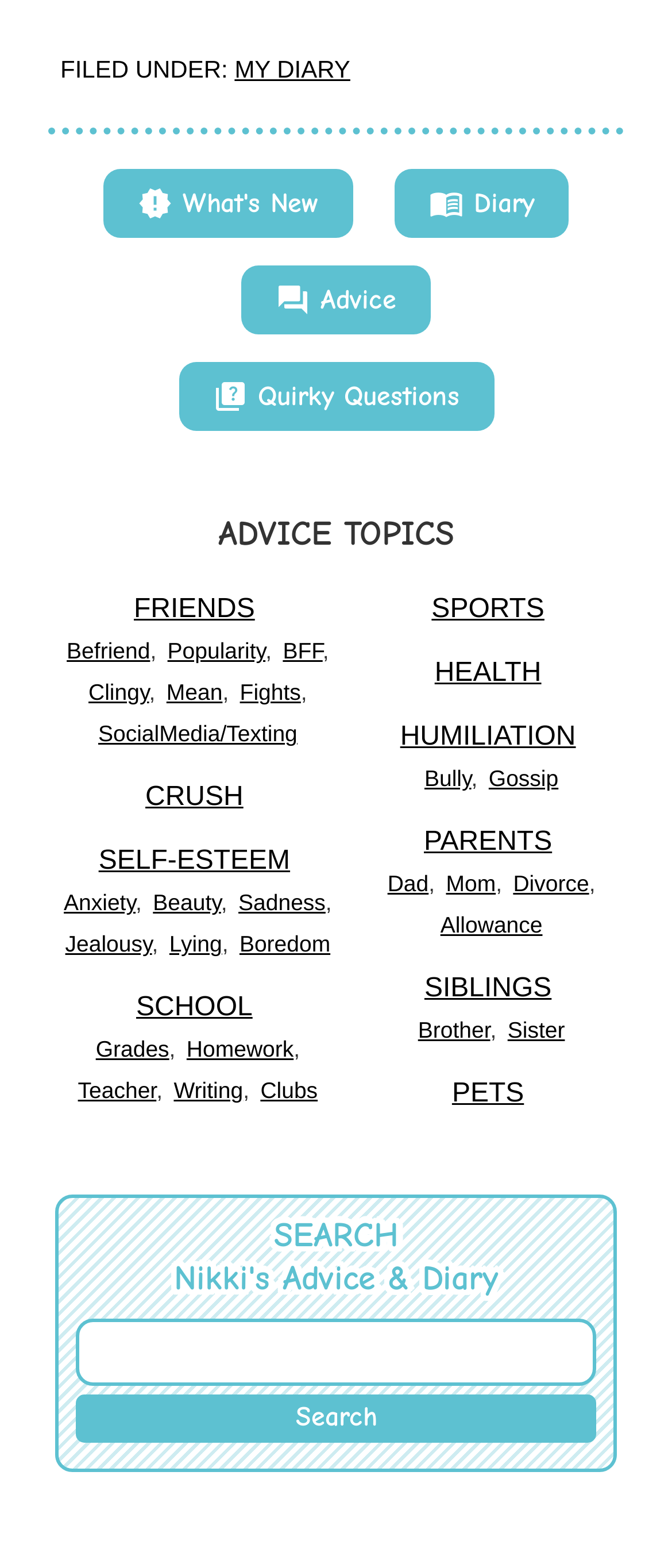Look at the image and write a detailed answer to the question: 
What is the category of 'Grades'?

The link 'Grades' is located under the link 'SCHOOL', which suggests that 'Grades' is a subcategory of school-related topics.